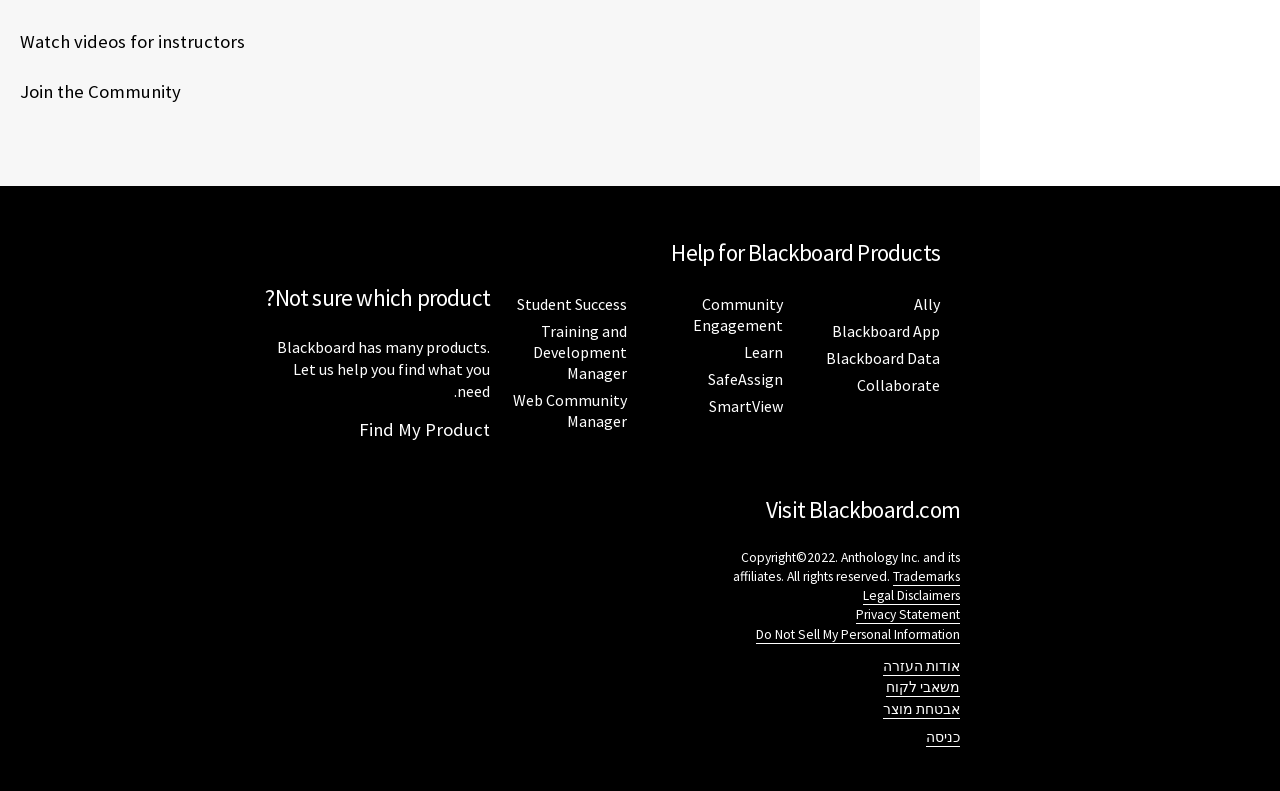What products are listed under 'Help for Blackboard Products'?
Answer the question with just one word or phrase using the image.

Ally, Blackboard App, and others